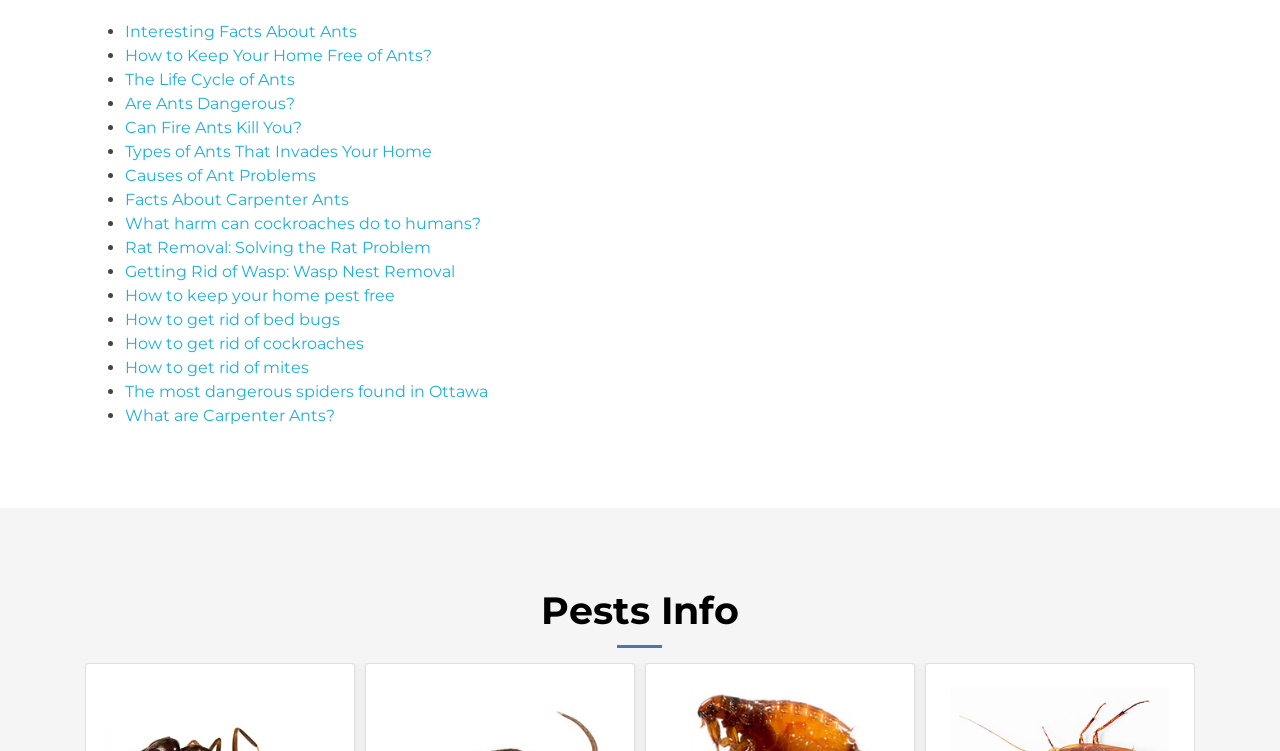Given the element description "Interesting Facts About Ants" in the screenshot, predict the bounding box coordinates of that UI element.

[0.098, 0.029, 0.279, 0.054]